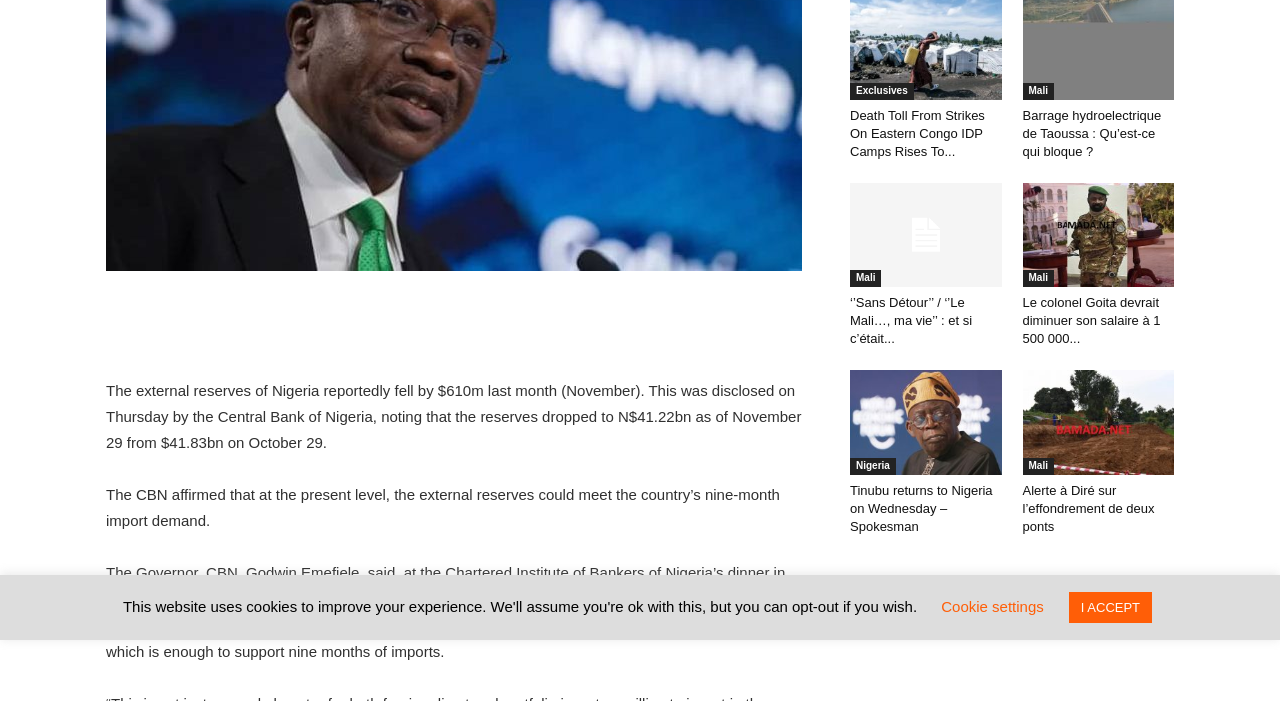Find the coordinates for the bounding box of the element with this description: "aria-label="Advertisement" name="aswift_2" title="Advertisement"".

[0.172, 0.424, 0.538, 0.509]